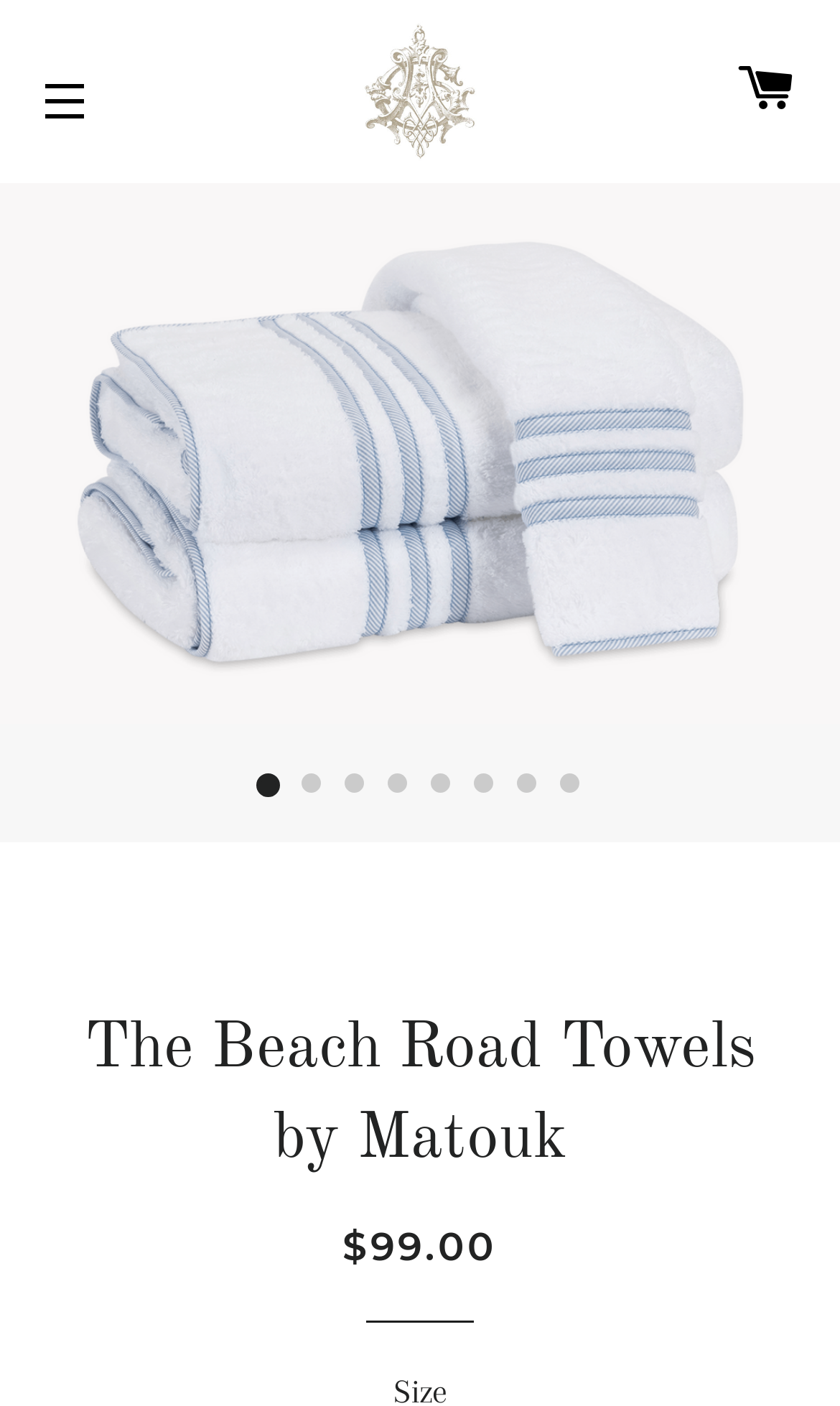What is the price of the product?
Based on the screenshot, provide a one-word or short-phrase response.

$99.00